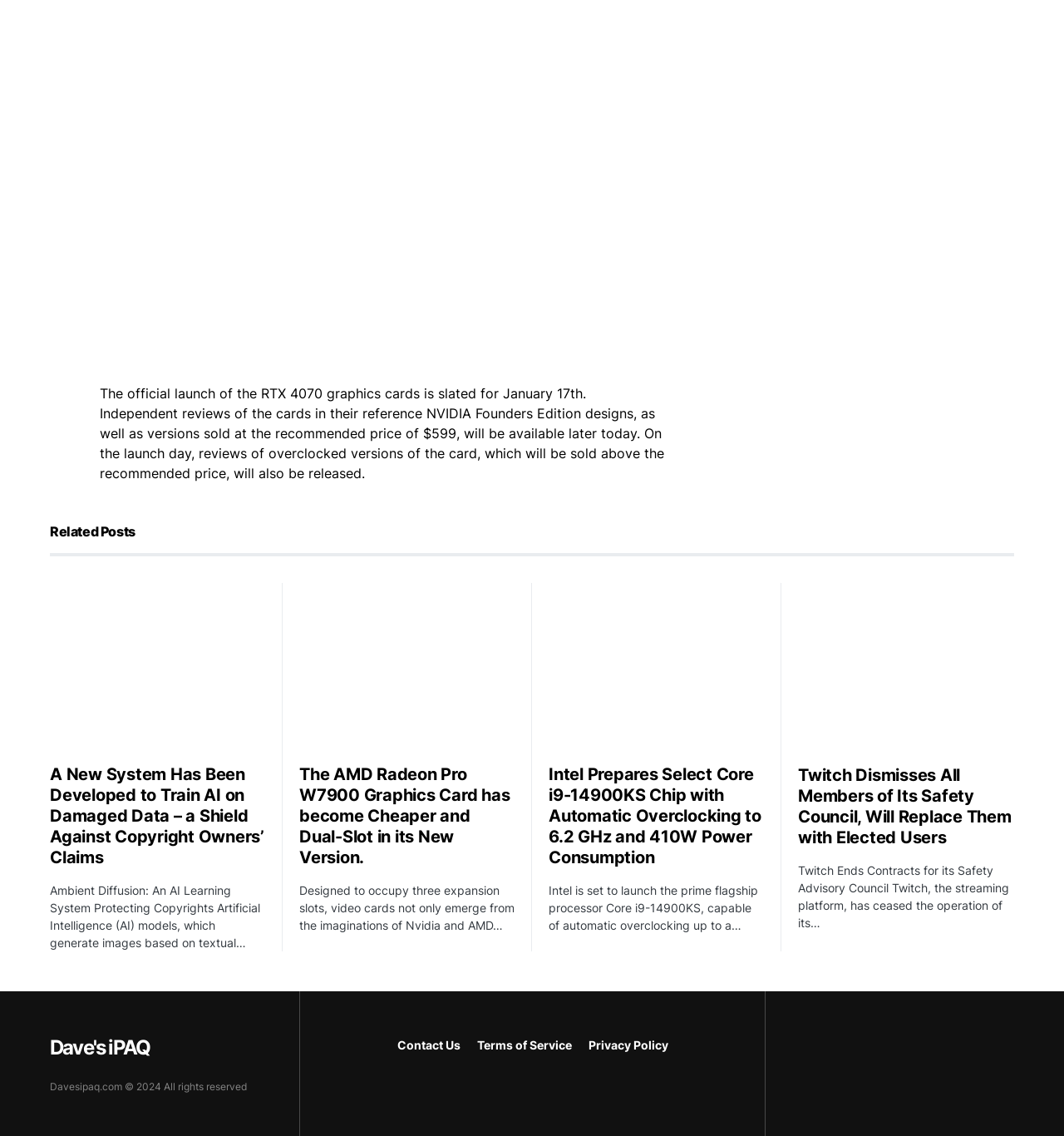Using the element description provided, determine the bounding box coordinates in the format (top-left x, top-left y, bottom-right x, bottom-right y). Ensure that all values are floating point numbers between 0 and 1. Element description: Dave's iPAQ

[0.047, 0.909, 0.141, 0.935]